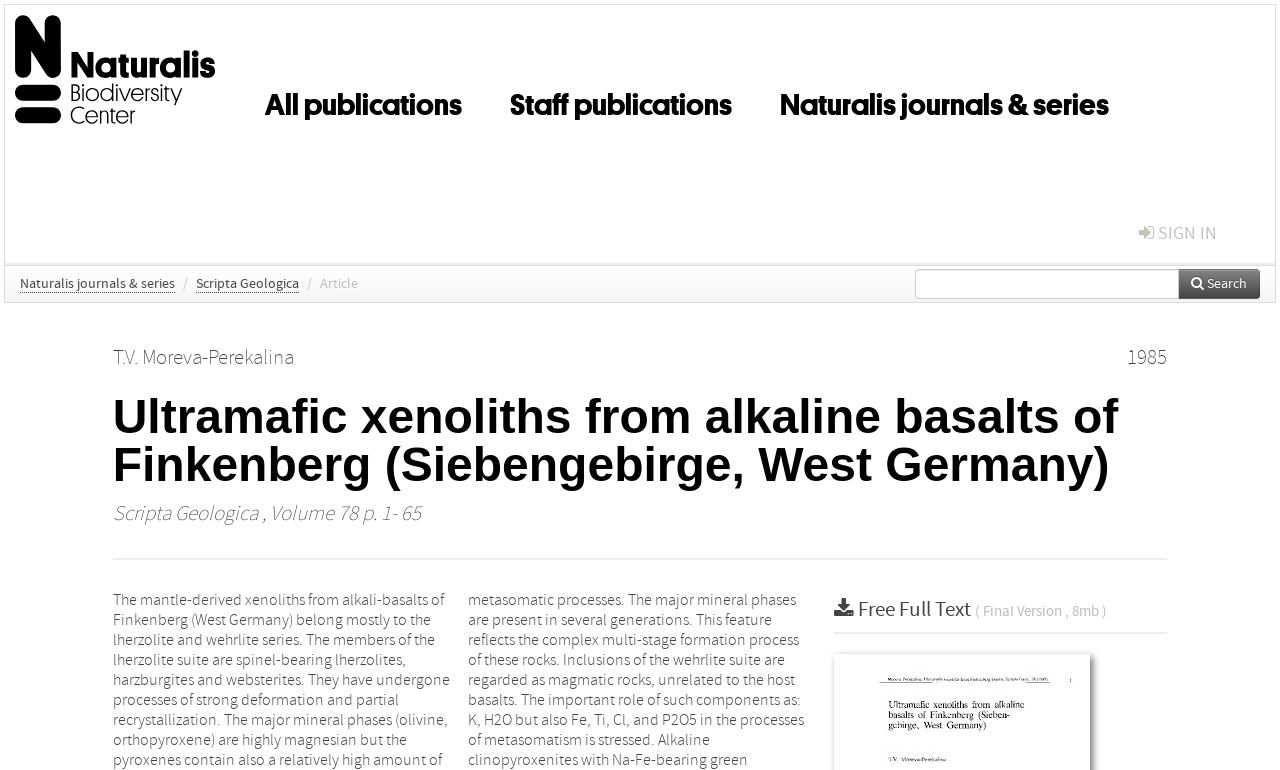Determine the bounding box coordinates of the clickable element to achieve the following action: 'sign in'. Provide the coordinates as four float values between 0 and 1, formatted as [left, top, right, bottom].

[0.882, 0.265, 0.959, 0.342]